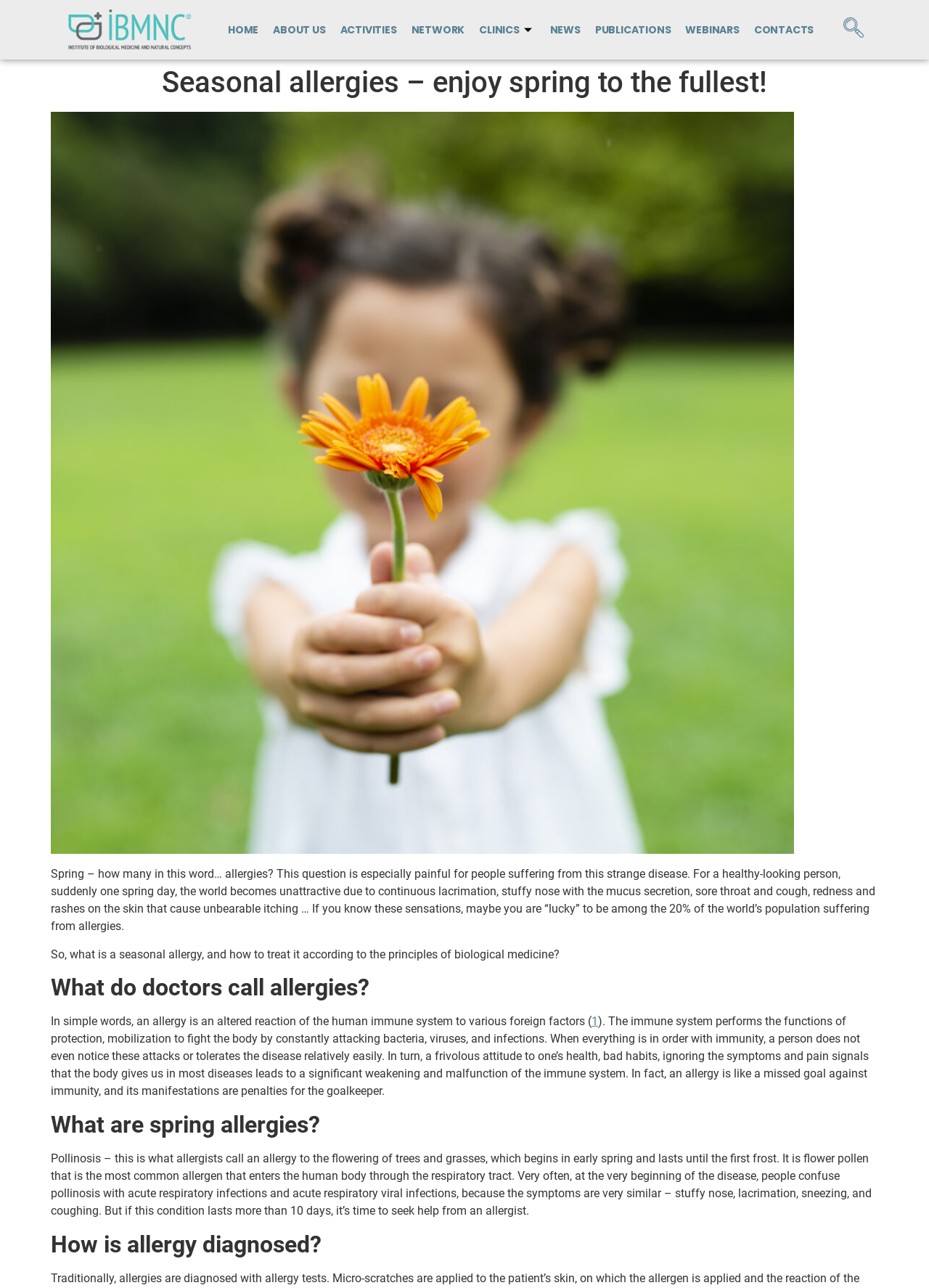What percentage of the world's population suffers from allergies?
Analyze the screenshot and provide a detailed answer to the question.

According to the text, 'If you know these sensations, maybe you are “lucky” to be among the 20% of the world’s population suffering from allergies.' This indicates that 20% of the world's population suffers from allergies.